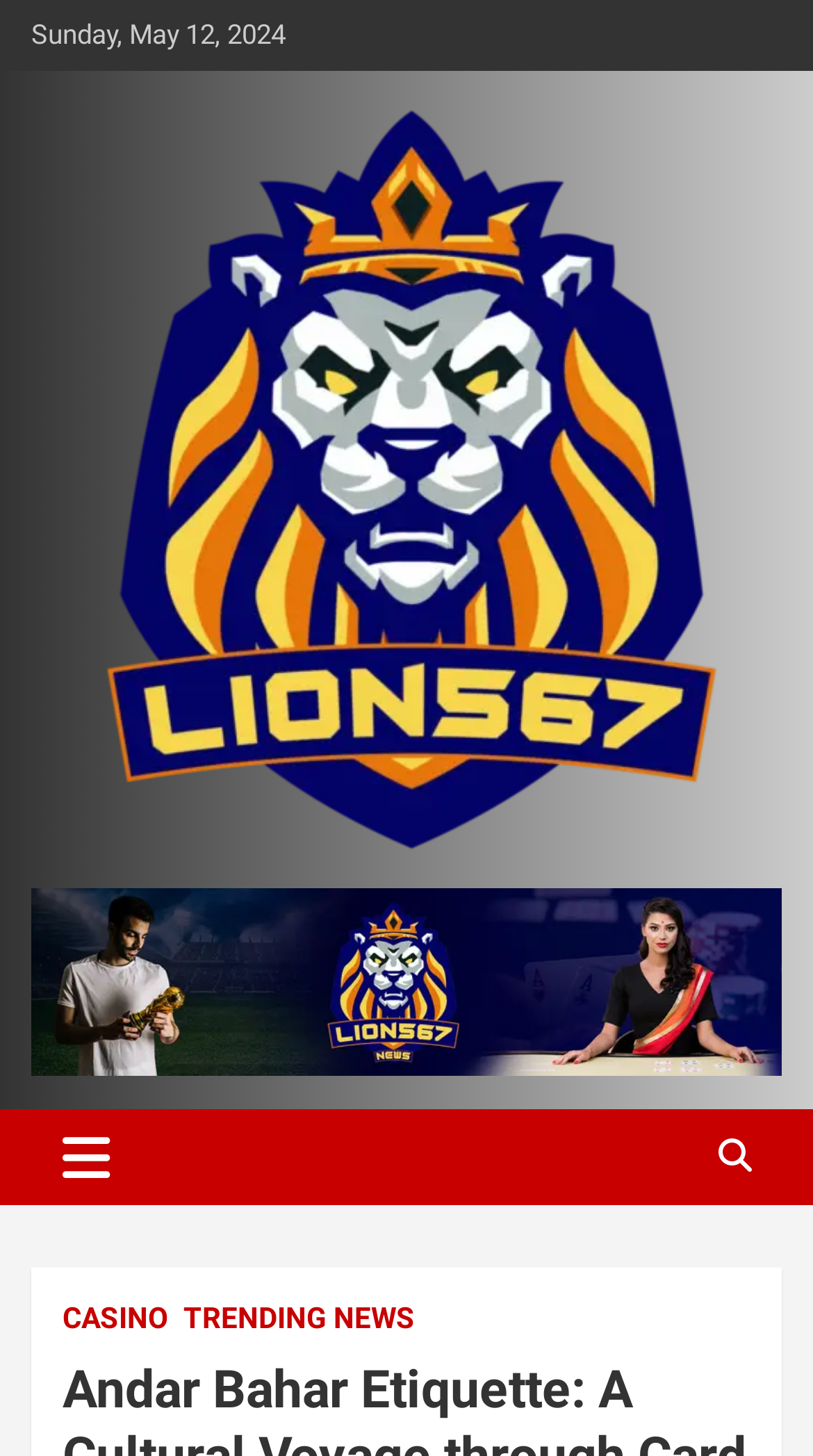How many main categories are in the navigation menu?
Utilize the information in the image to give a detailed answer to the question.

I found the main categories in the navigation menu by looking at the links inside the toggle navigation button. There are two main categories: 'CASINO' and 'TRENDING NEWS'.